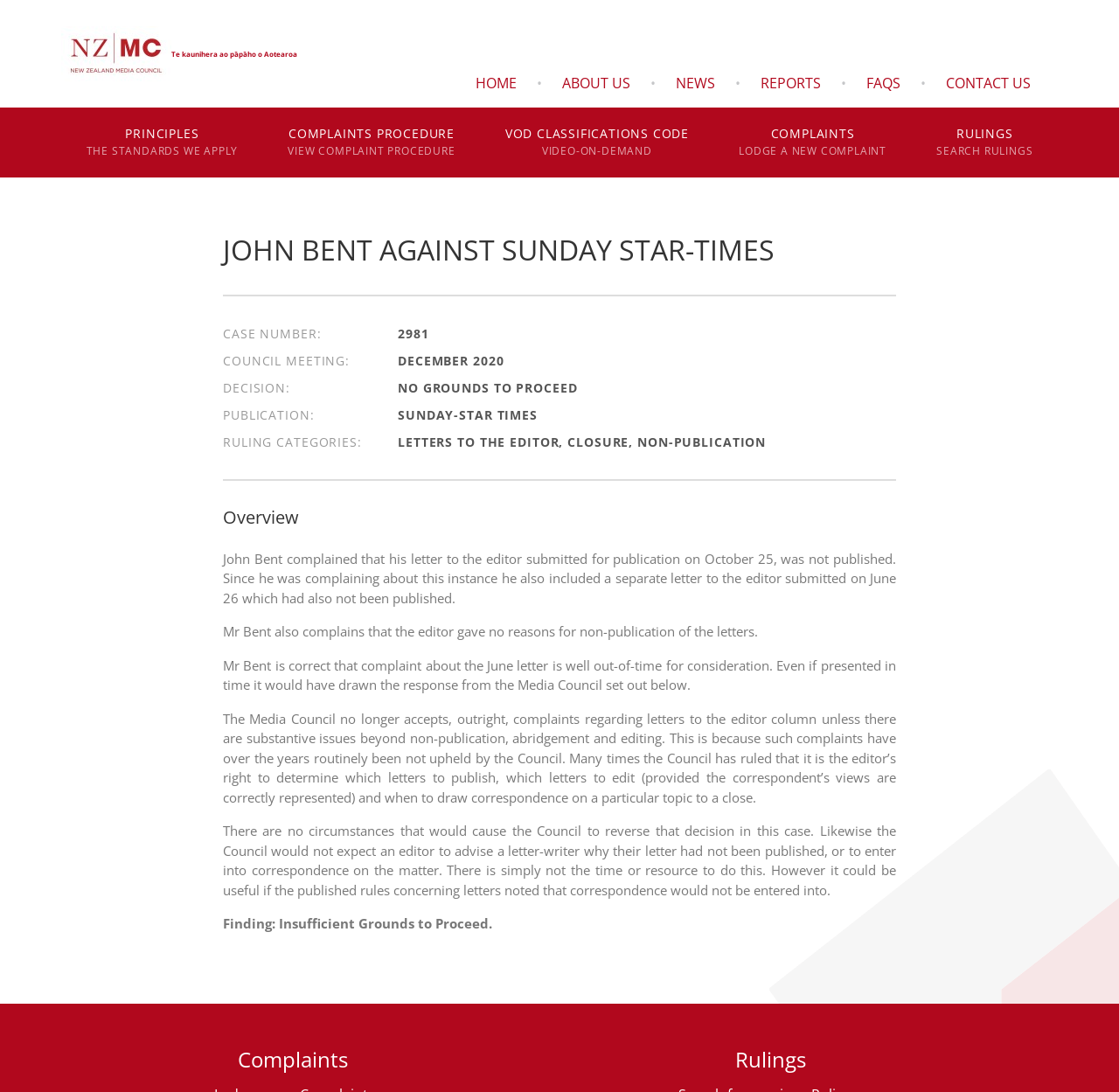Please find the bounding box coordinates in the format (top-left x, top-left y, bottom-right x, bottom-right y) for the given element description. Ensure the coordinates are floating point numbers between 0 and 1. Description: VOD Classifications CodeVideo-on-Demand

[0.445, 0.098, 0.622, 0.163]